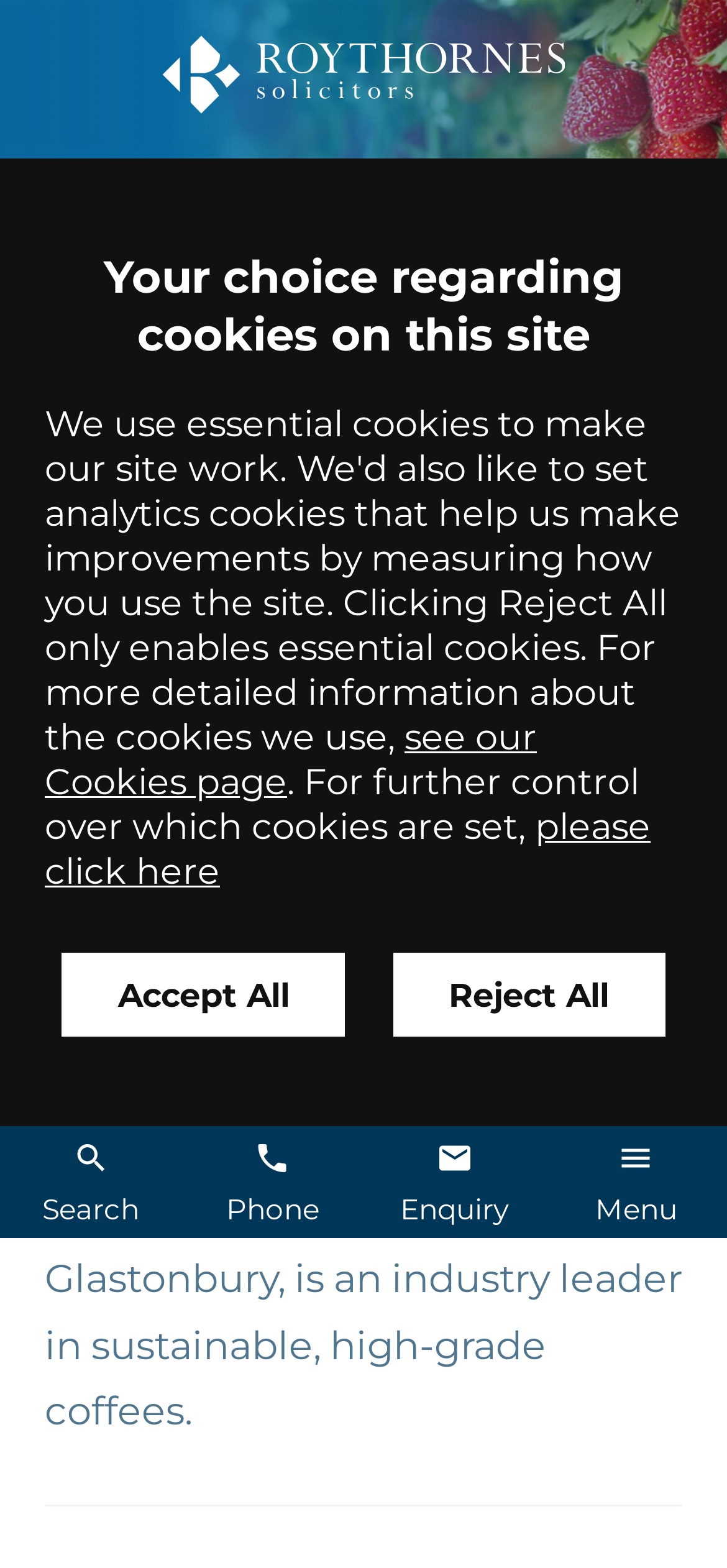Based on the image, provide a detailed and complete answer to the question: 
What is the location of Greg Campher's company?

I found the answer by reading the static text element that describes Greg Campher, which mentions 'His company, Easy Jose Coffee, based just outside of Glastonbury, is an industry leader in sustainable, high-grade coffees.'